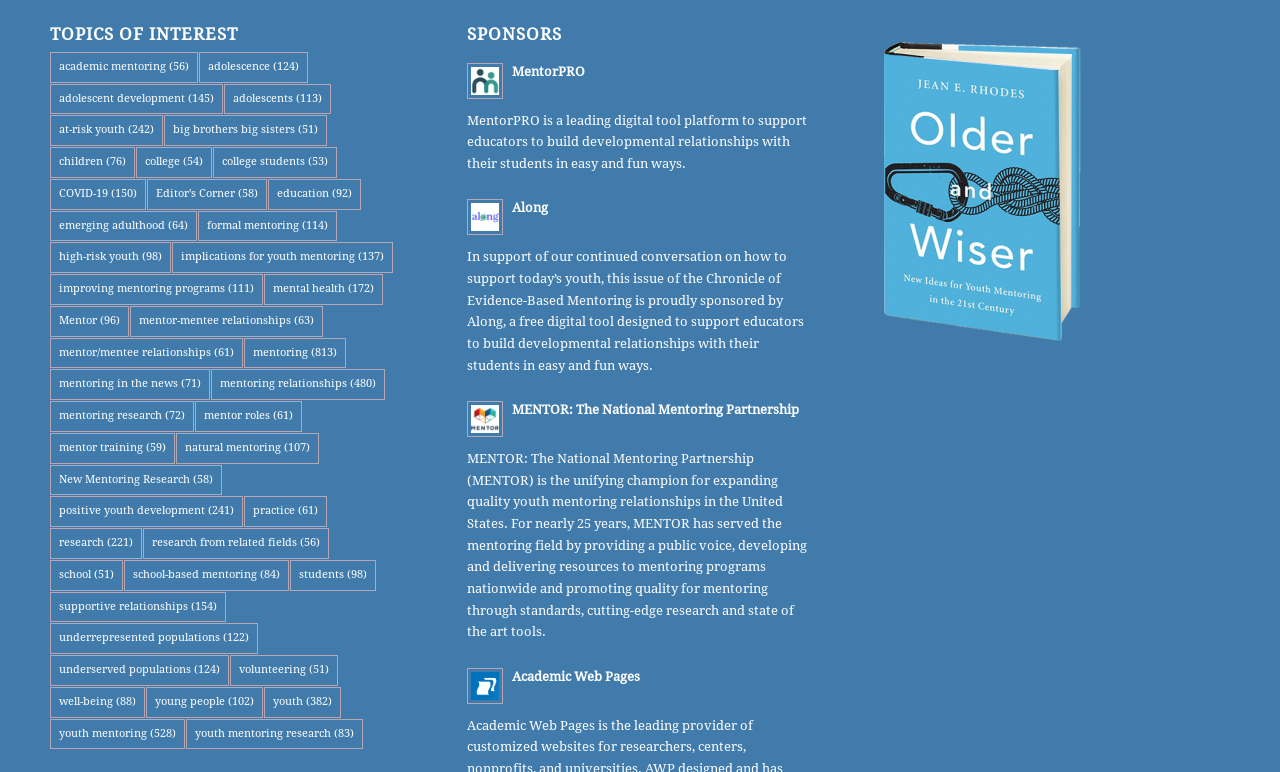Determine the bounding box coordinates for the clickable element to execute this instruction: "Read about 'mentoring research'". Provide the coordinates as four float numbers between 0 and 1, i.e., [left, top, right, bottom].

[0.039, 0.519, 0.152, 0.559]